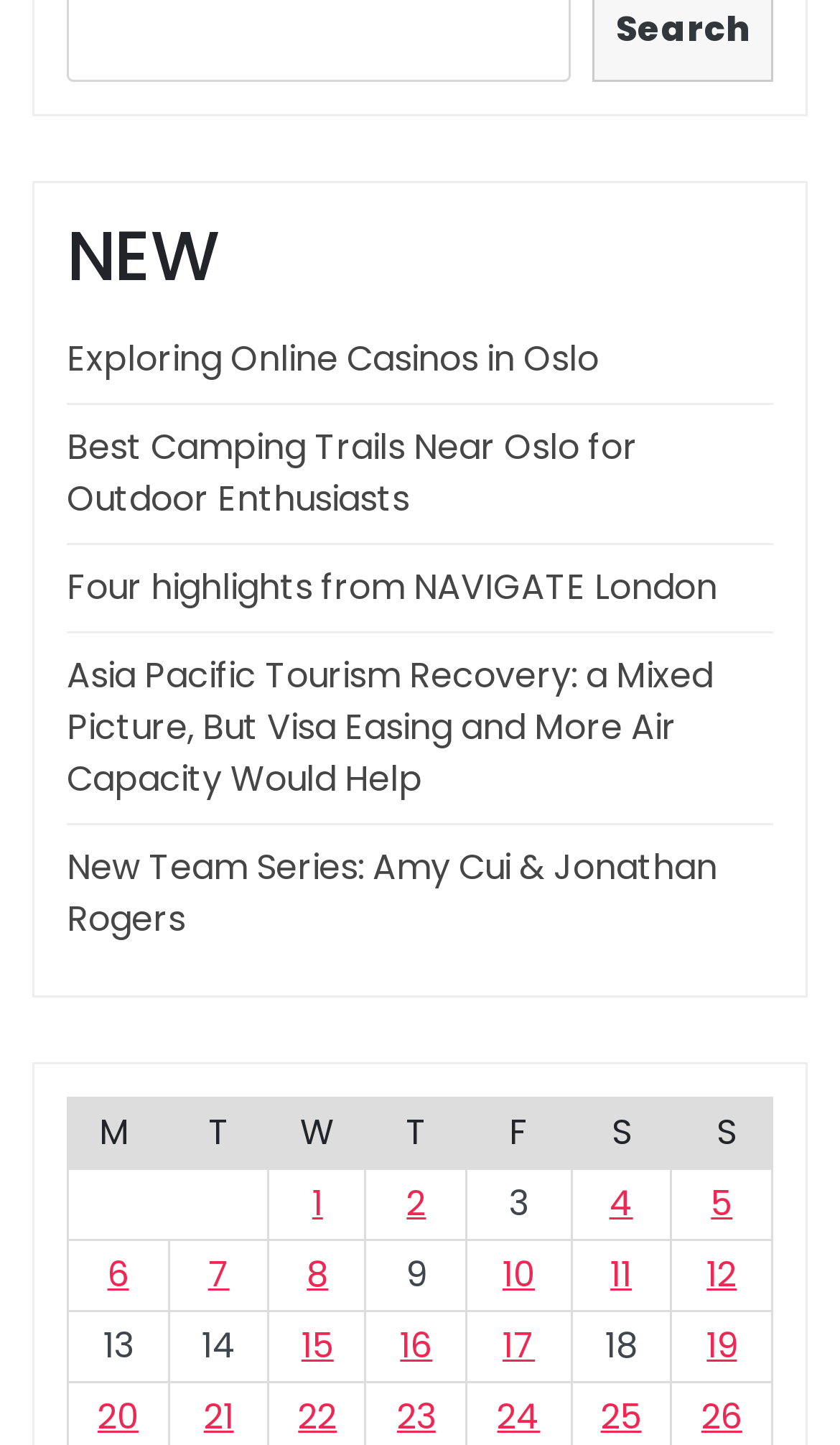Find the bounding box coordinates for the area you need to click to carry out the instruction: "Click on CIS3000". The coordinates should be four float numbers between 0 and 1, indicated as [left, top, right, bottom].

None